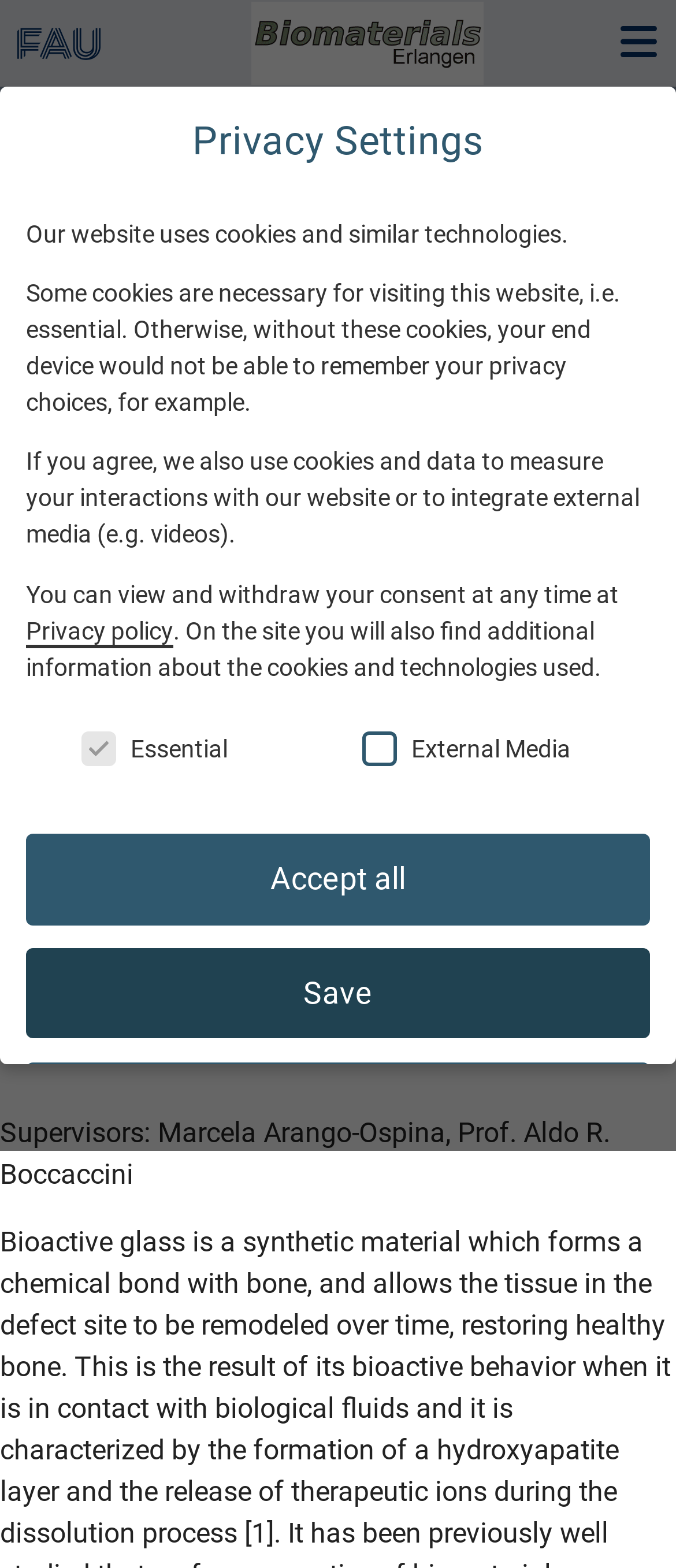Provide the bounding box coordinates of the HTML element this sentence describes: "28/04/2022". The bounding box coordinates consist of four float numbers between 0 and 1, i.e., [left, top, right, bottom].

None